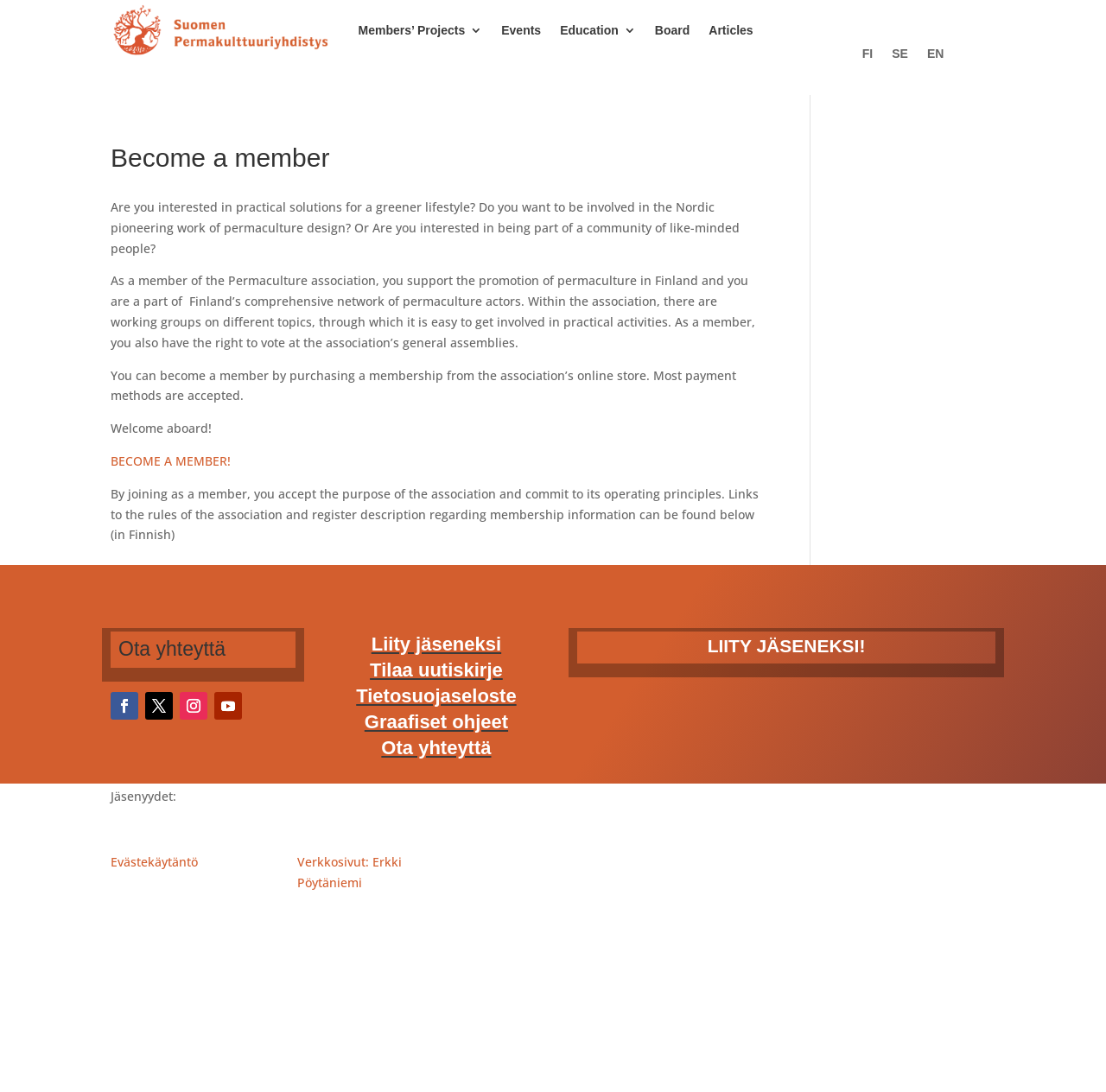Based on the image, please respond to the question with as much detail as possible:
What is the purpose of the link 'Ota yhteyttä'?

The link 'Ota yhteyttä' is located in the contentinfo section of the webpage, and its OCR text 'Ota yhteyttä' means 'Contact' in Finnish. Therefore, the purpose of this link is to provide a way to contact the Permaculture association.